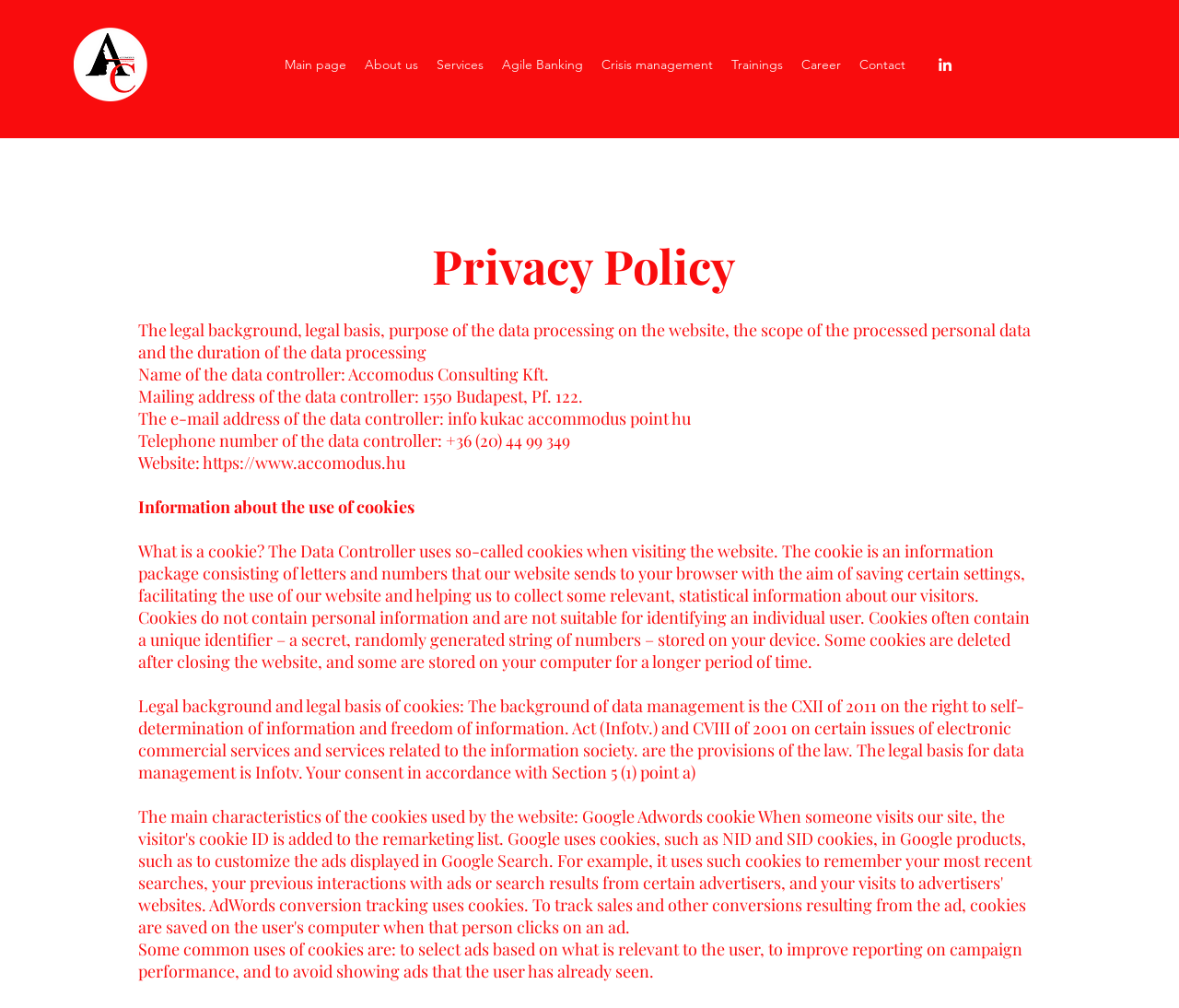Determine the bounding box coordinates for the clickable element required to fulfill the instruction: "Visit the About us page". Provide the coordinates as four float numbers between 0 and 1, i.e., [left, top, right, bottom].

[0.302, 0.05, 0.362, 0.078]